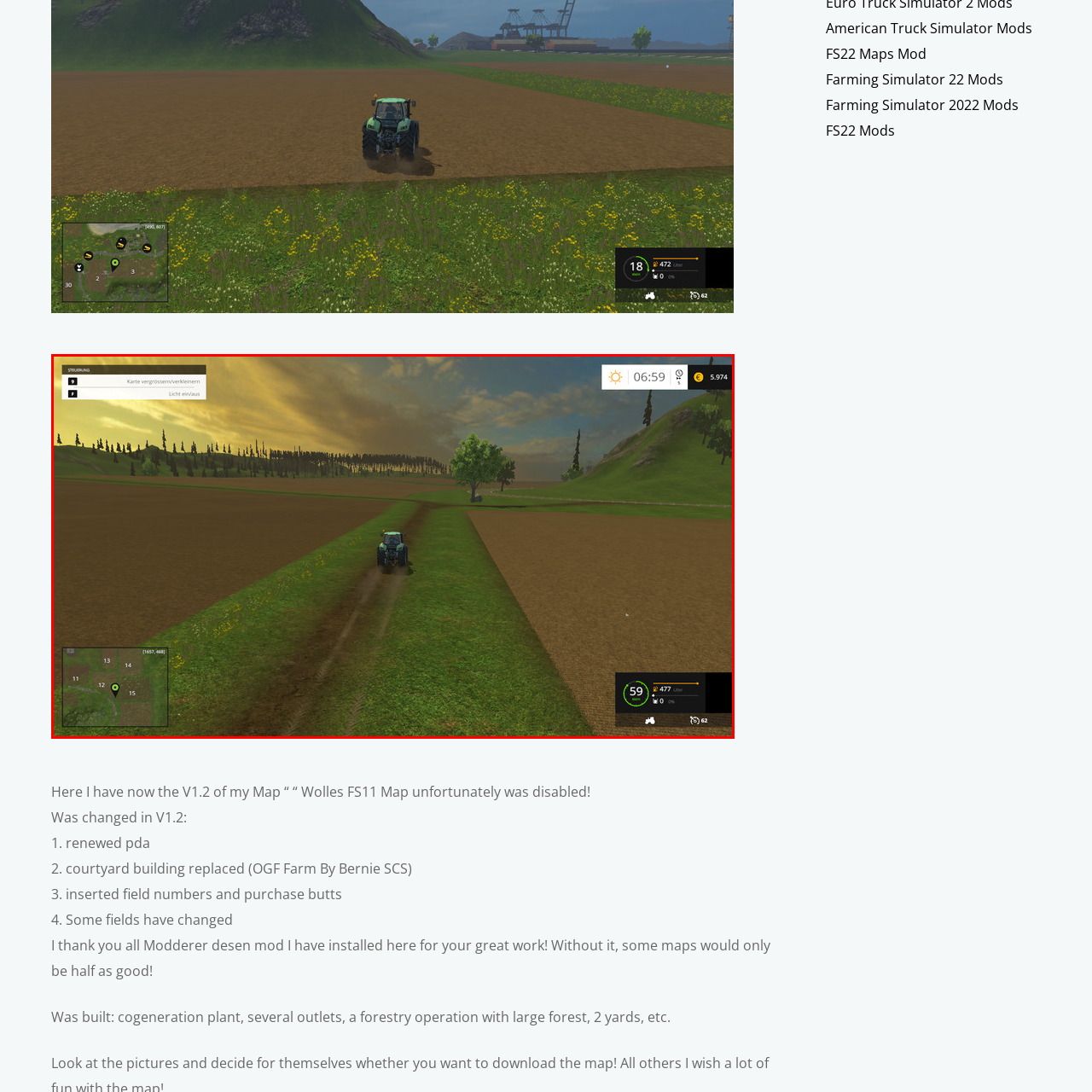How much fuel is left in the tractor?
Look at the image enclosed by the red bounding box and give a detailed answer using the visual information available in the image.

The fuel gauge reading can be found in the status panel at the bottom right corner of the image, which shows the amount of fuel left as 477 liters.